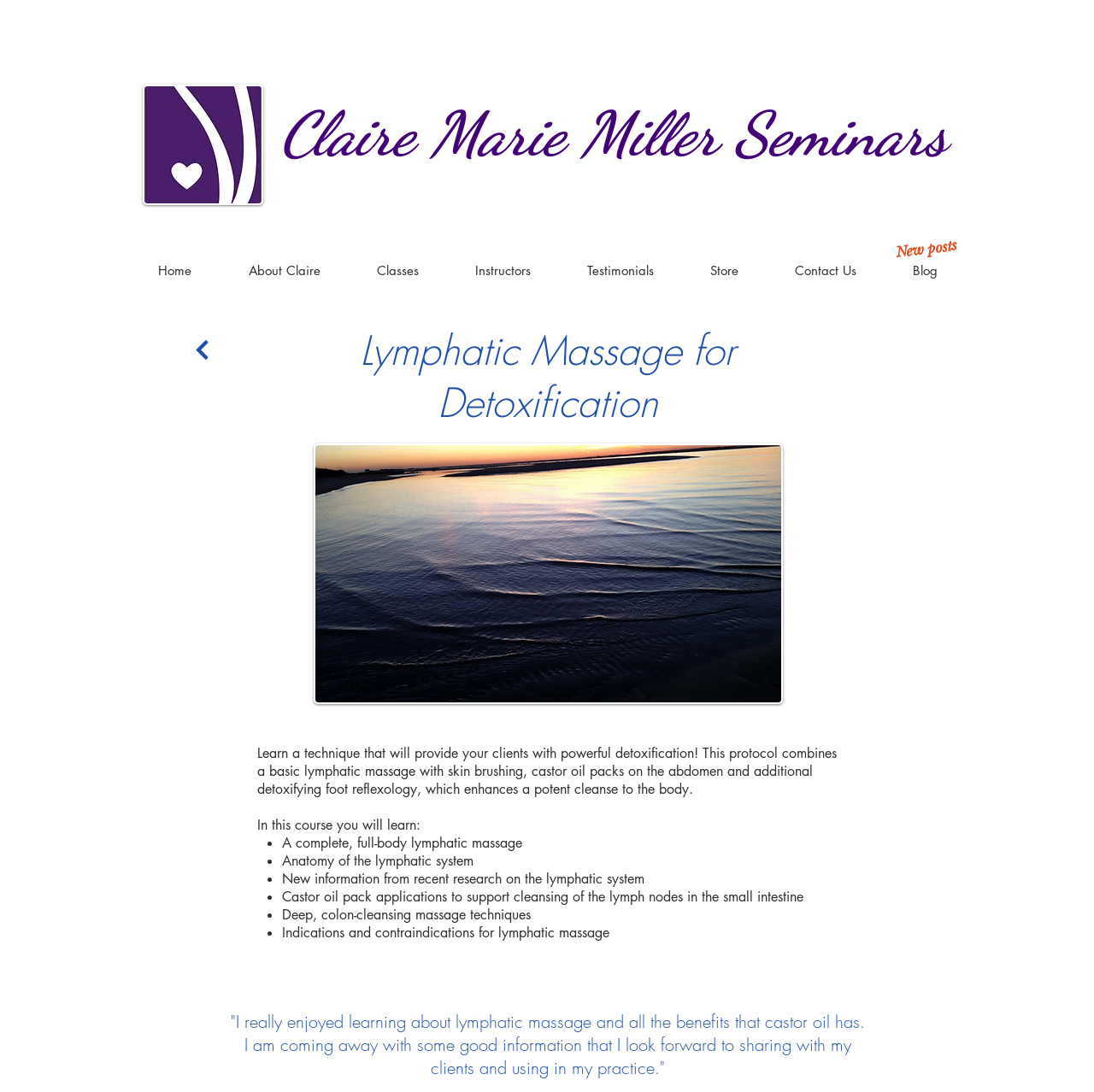Consider the image and give a detailed and elaborate answer to the question: 
What is the name of the seminar company?

I found the answer by looking at the link element with the text 'Claire Marie Miller Seminars, Inc.' which is located at the top of the webpage, indicating that it is the company name.